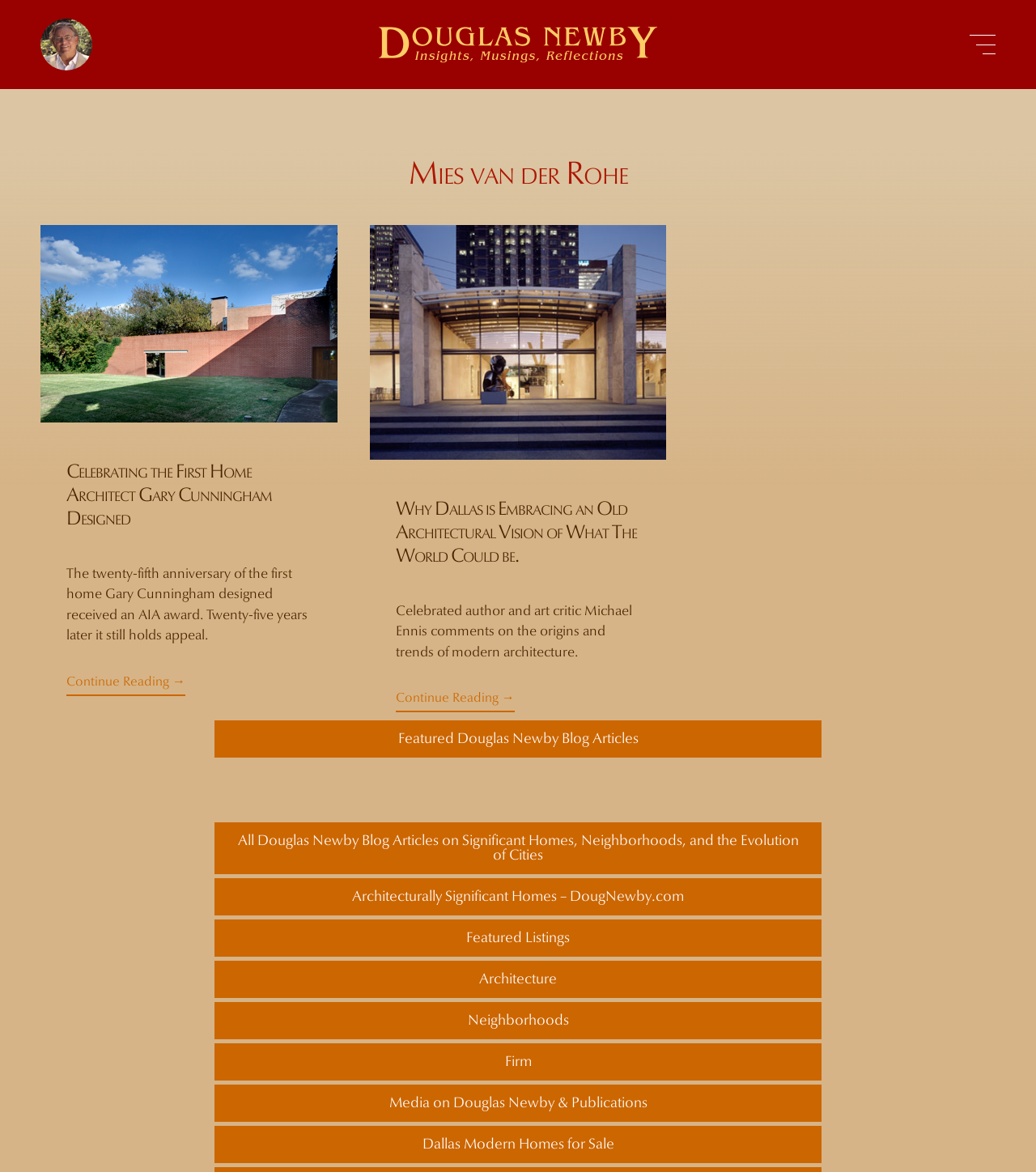What is the name of the architect featured on this webpage?
Provide a concise answer using a single word or phrase based on the image.

Mies van der Rohe